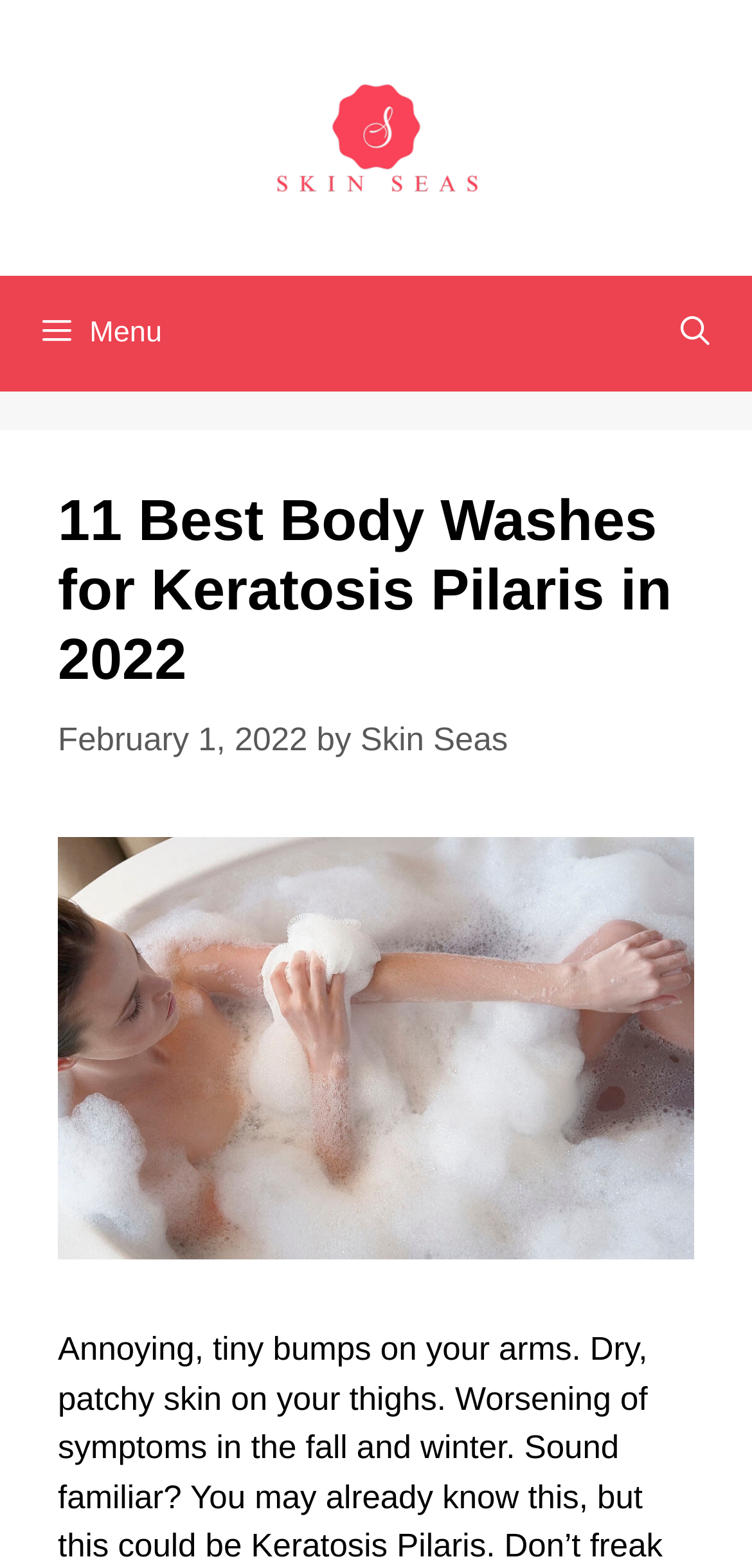Respond to the question below with a single word or phrase:
What is the author of the article?

Skin Seas